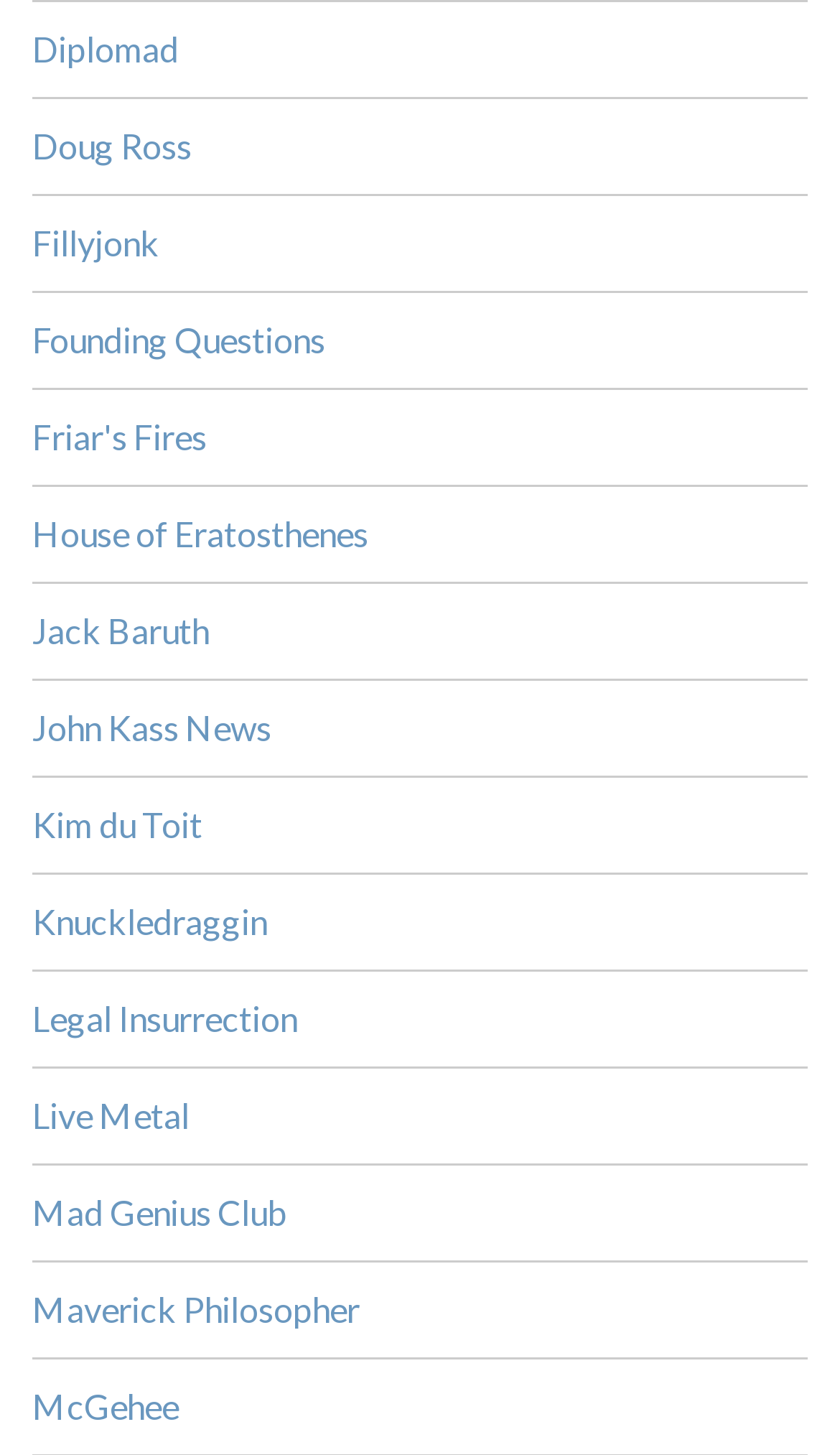Are all links on the webpage aligned vertically?
Provide an in-depth answer to the question, covering all aspects.

By examining the x-coordinates of the bounding boxes, I found that all links on the webpage have the same x-coordinates, indicating that they are aligned vertically.